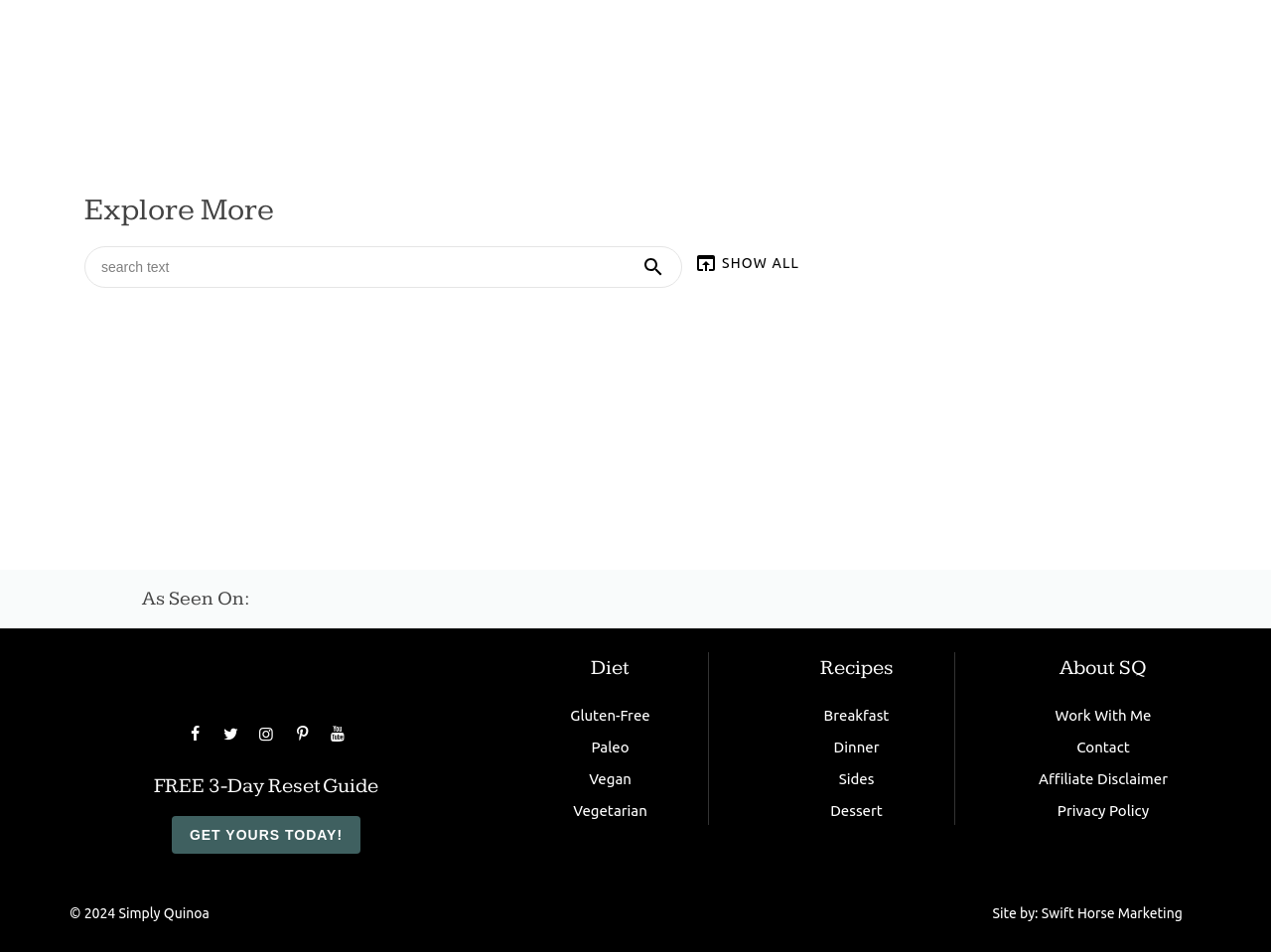From the webpage screenshot, predict the bounding box of the UI element that matches this description: "alt="Simply Quinoa logo"".

[0.131, 0.697, 0.288, 0.721]